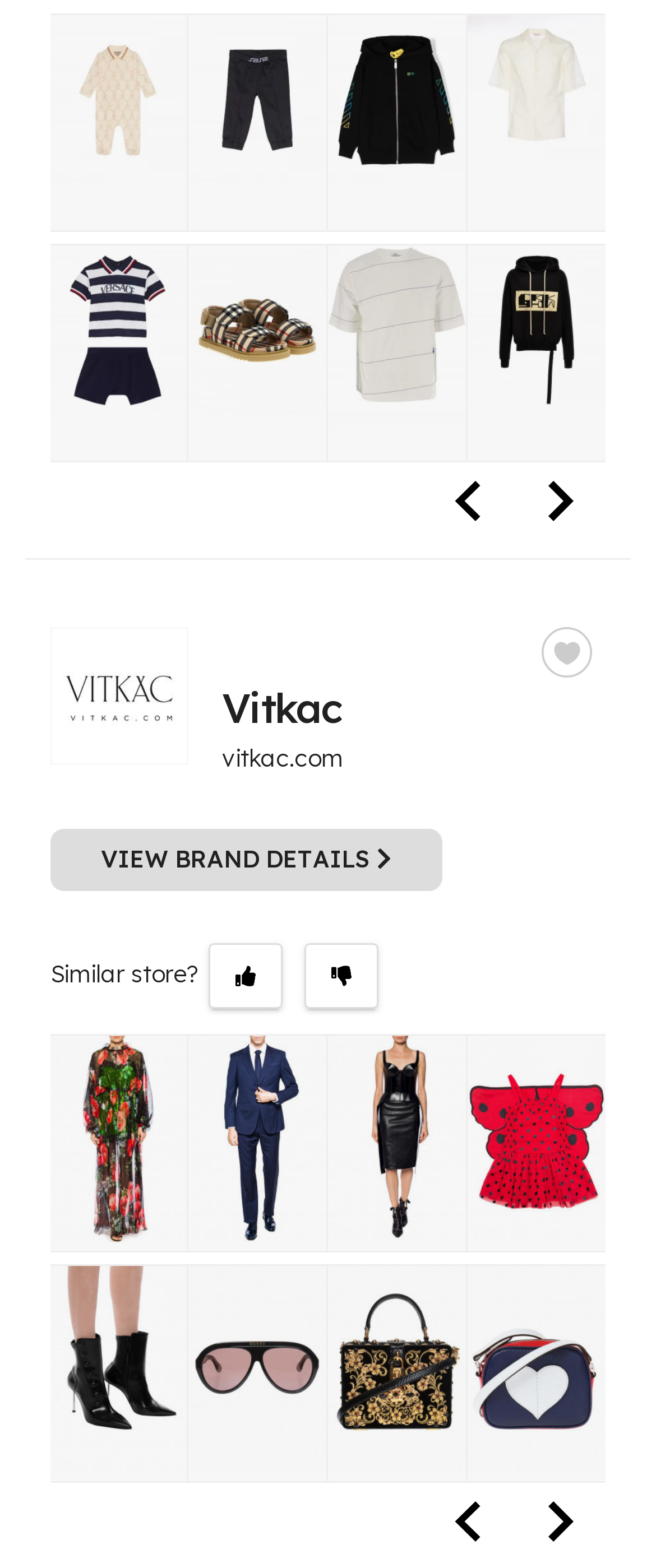Given the description of a UI element: "alt="Vitkac product" title="Vitkac"", identify the bounding box coordinates of the matching element in the webpage screenshot.

[0.287, 0.661, 0.497, 0.793]